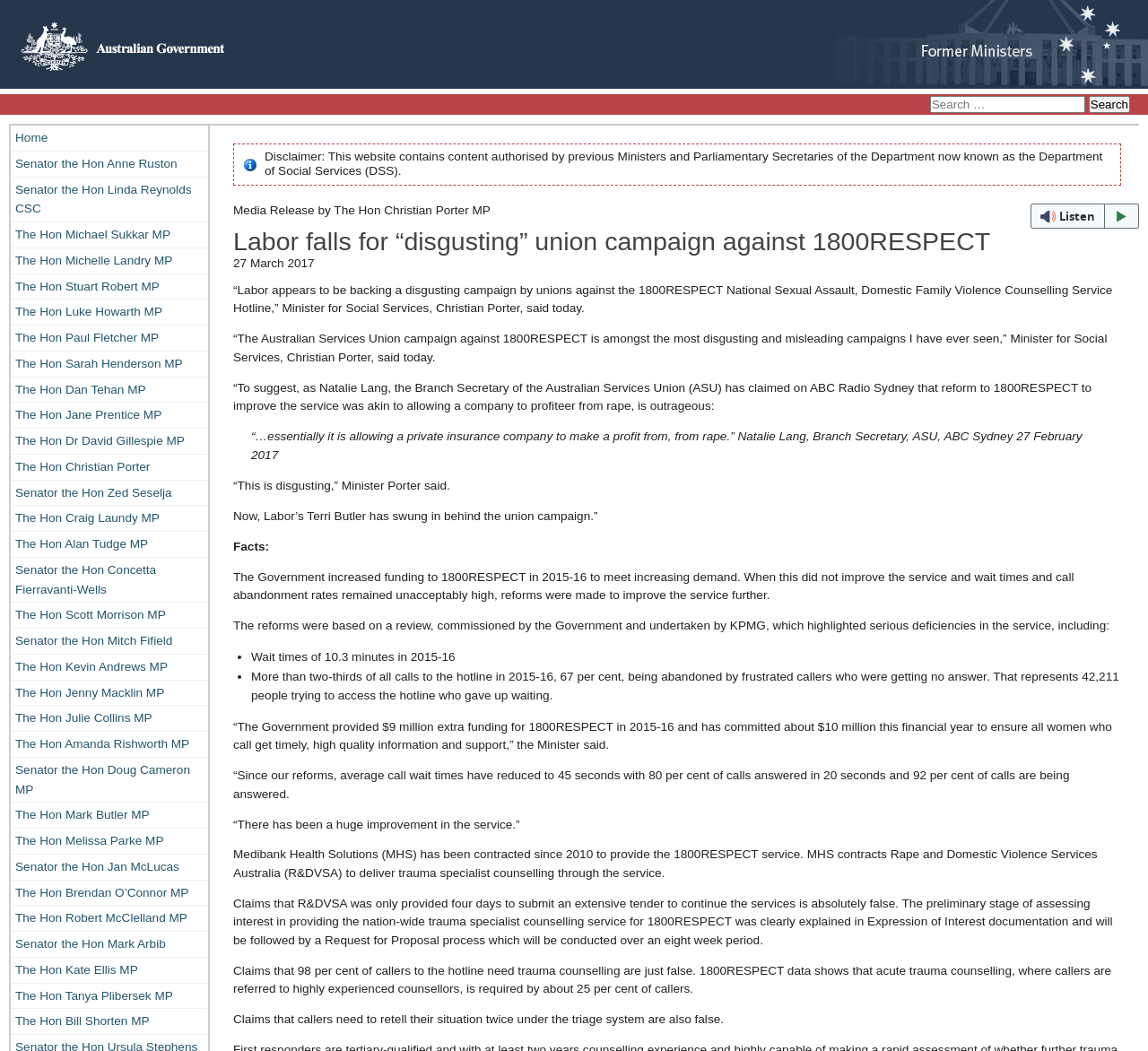Identify and extract the main heading of the webpage.

Labor falls for “disgusting” union campaign against 1800RESPECT